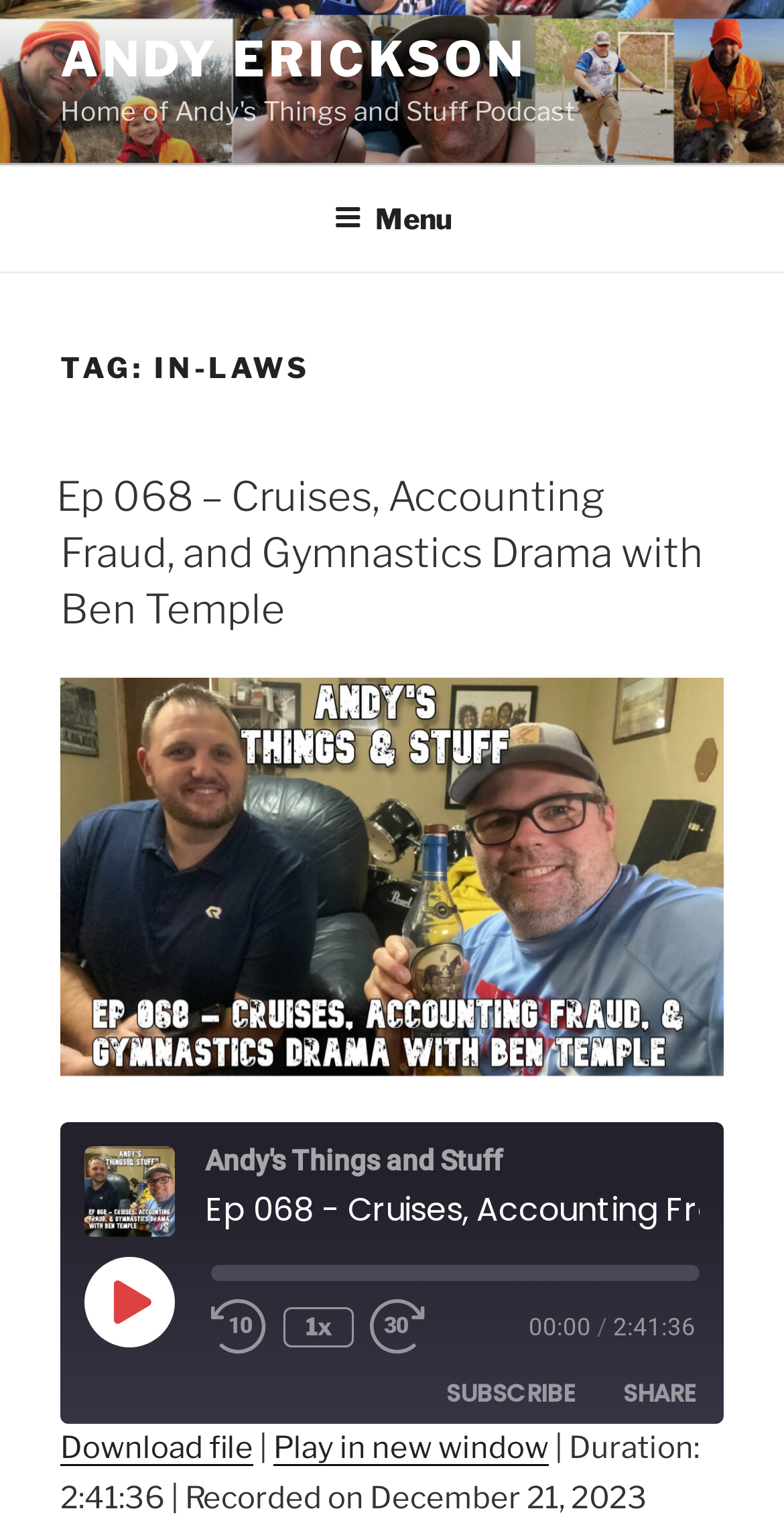Predict the bounding box coordinates for the UI element described as: "Play Episode". The coordinates should be four float numbers between 0 and 1, presented as [left, top, right, bottom].

[0.108, 0.829, 0.221, 0.887]